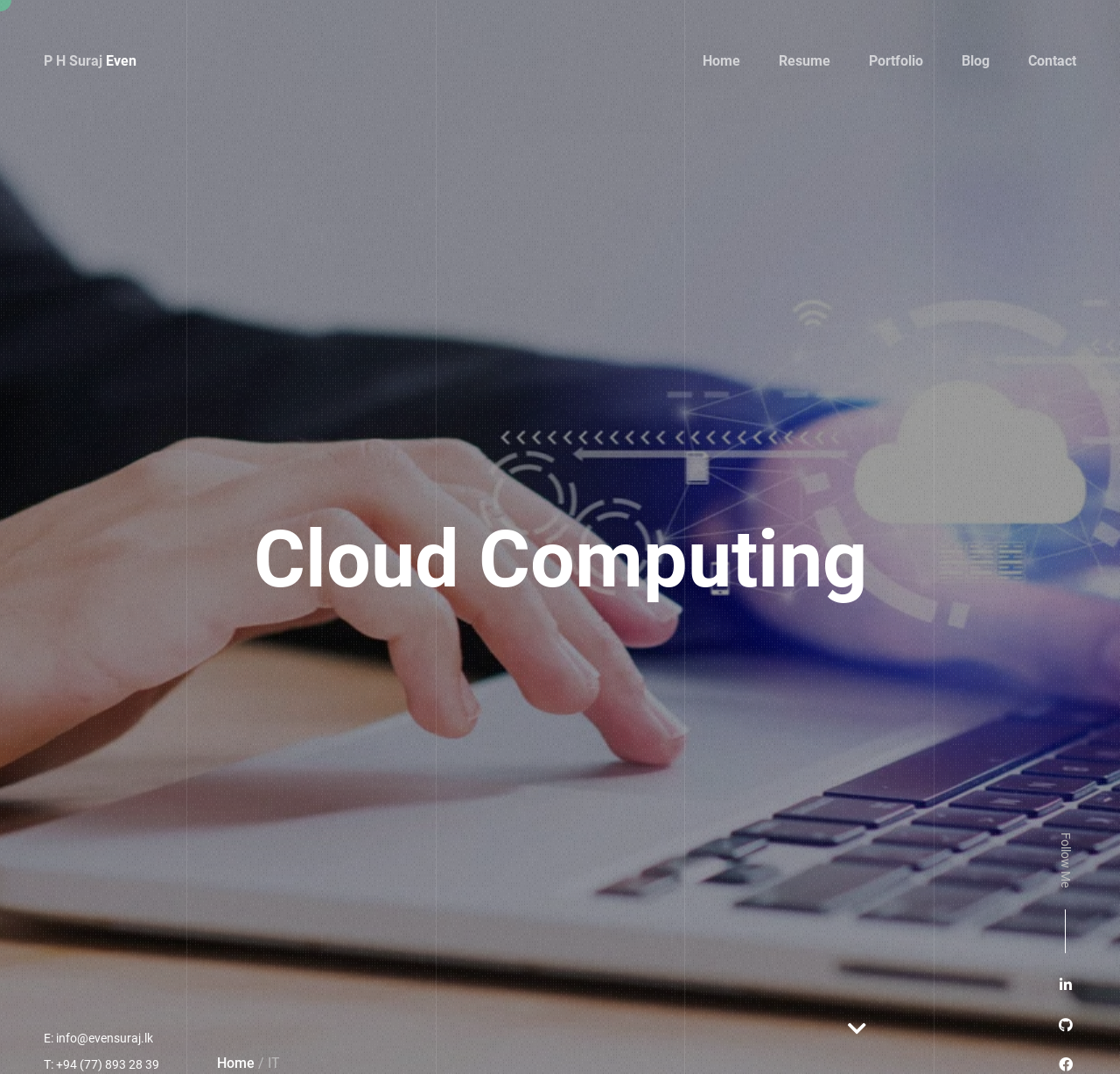Can you find the bounding box coordinates for the element to click on to achieve the instruction: "contact the author"?

[0.918, 0.041, 0.961, 0.073]